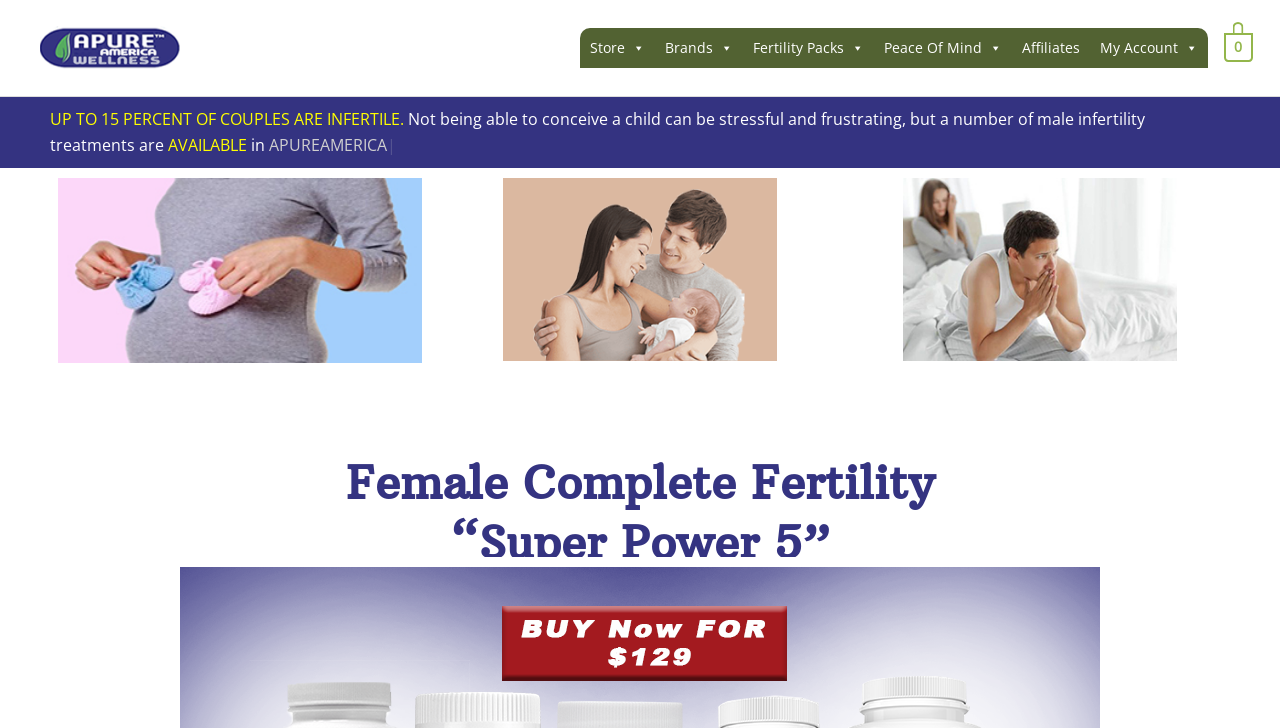Summarize the webpage in an elaborate manner.

The webpage is about the "Super 5 Power Pack" from Apureamerica. At the top left, there is a link to Apureamerica accompanied by an image with the same name. 

On the top right, there is a navigation menu with five links: "Store", "Brands", "Fertility Packs", "Peace Of Mind", and "Affiliates". Each of these links has a dropdown menu, except for "Affiliates". Next to "Store", "Brands", "Fertility Packs", "Peace Of Mind", and "My Account" links, there are icons indicating that they have popup menus.

Below the navigation menu, there is a section with three paragraphs of text. The first paragraph starts with "UP TO 15 PERCENT OF COUPLES ARE INFERTILE." and discusses the stress and frustration of not being able to conceive a child. The second paragraph continues this discussion, mentioning male infertility treatments. The third paragraph is a single word "AVAILABLE" followed by "in" and then a vertical bar.

Below this section, there is a heading that reads "Female Complete Fertility “Super Power 5”".